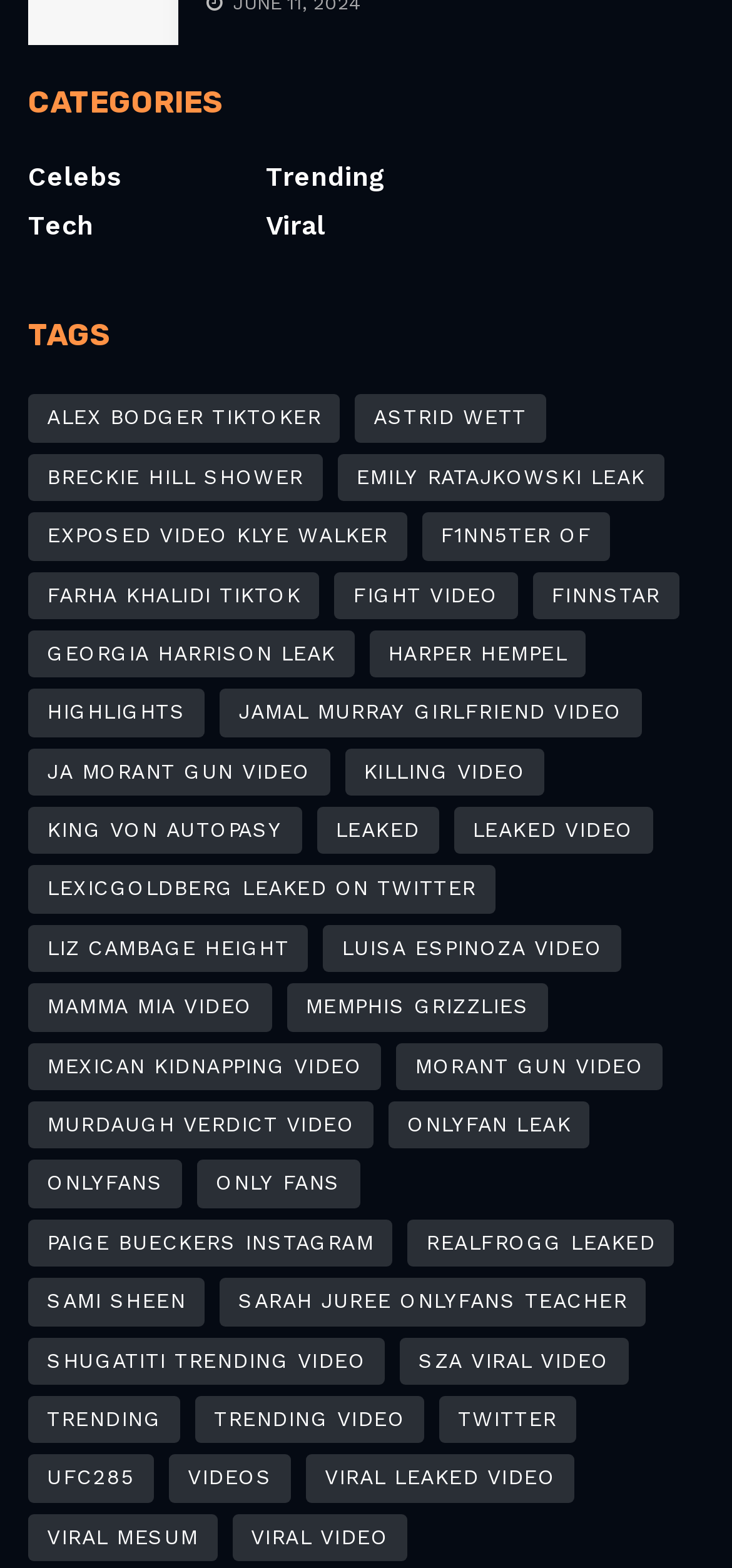Specify the bounding box coordinates for the region that must be clicked to perform the given instruction: "Explore ALEX BODGER TIKTOKER".

[0.064, 0.259, 0.438, 0.274]